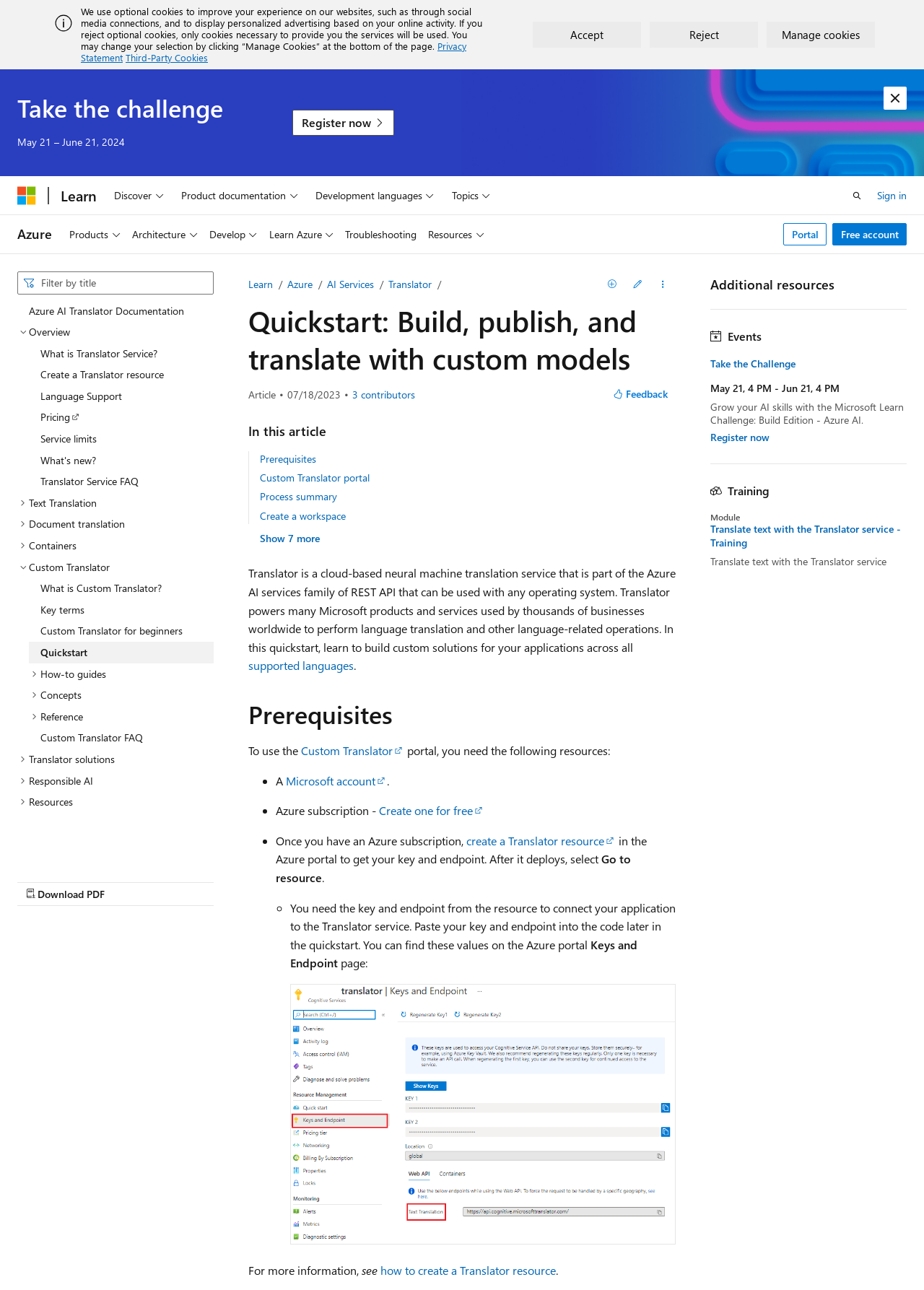Please identify the bounding box coordinates of the element that needs to be clicked to perform the following instruction: "Click the 'Register now' button".

[0.316, 0.085, 0.427, 0.105]